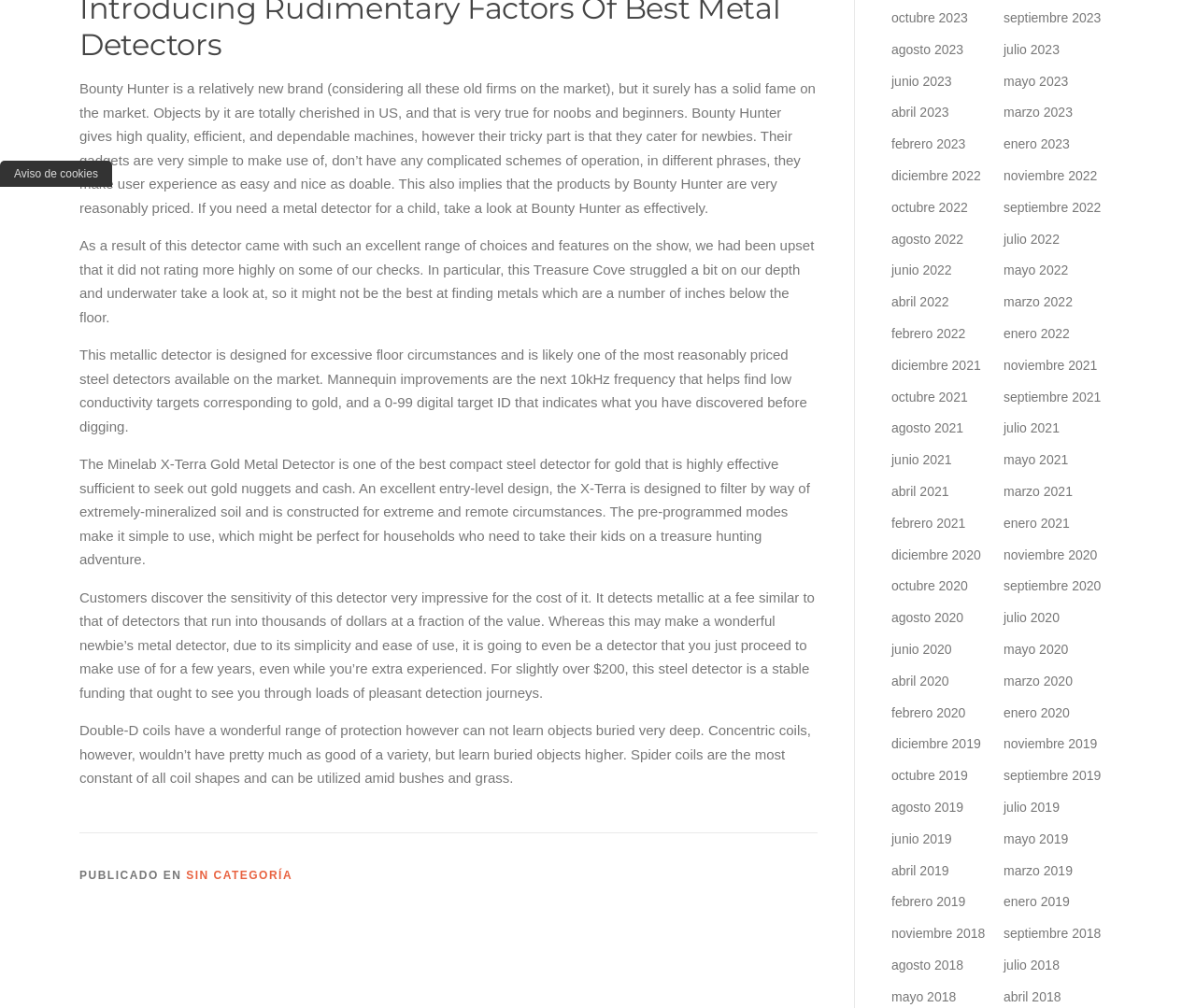Respond concisely with one word or phrase to the following query:
What is the brand of metal detector mentioned in the text?

Bounty Hunter